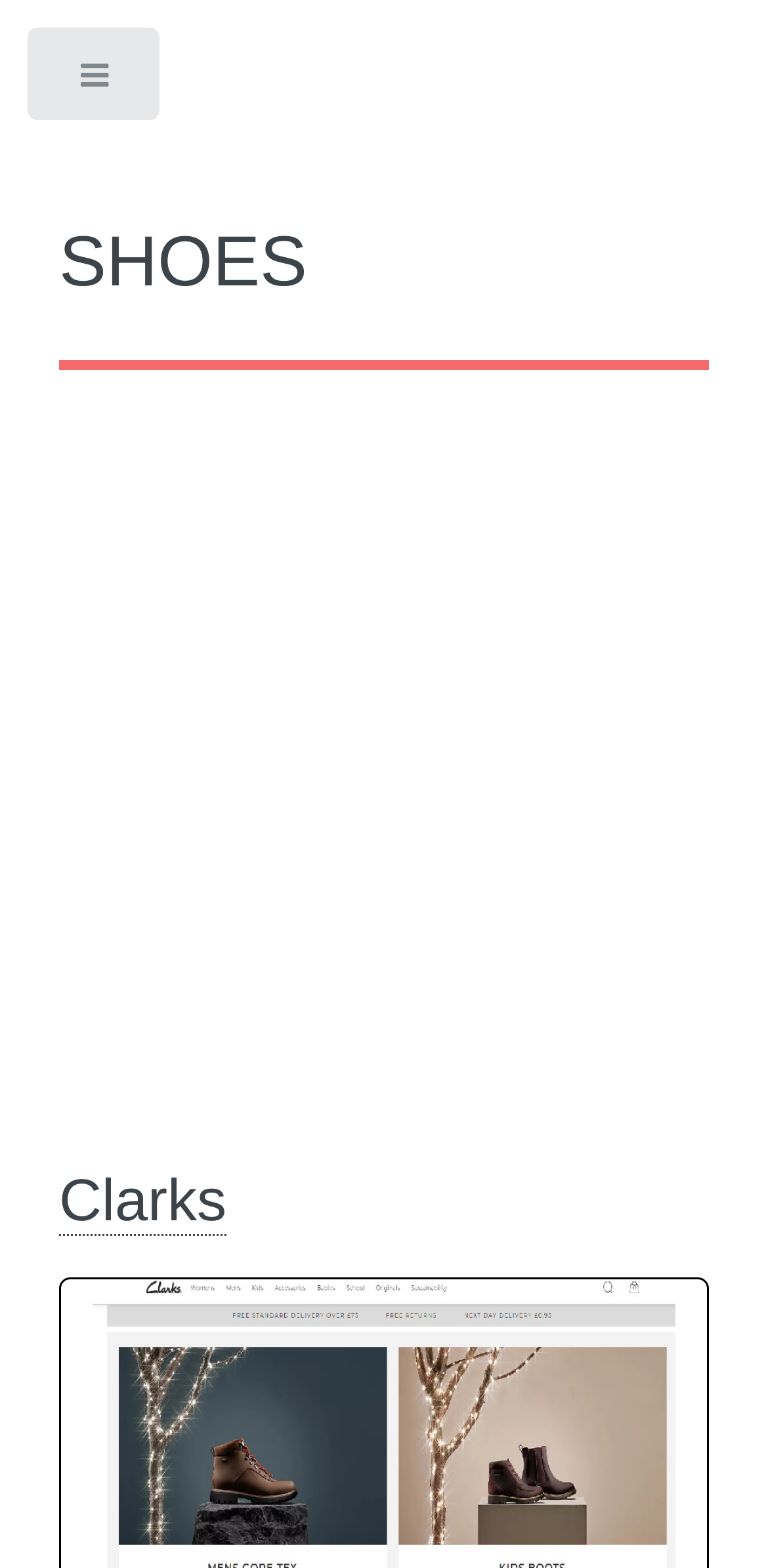What is the category of products on this webpage?
Using the picture, provide a one-word or short phrase answer.

Shoes and trainers